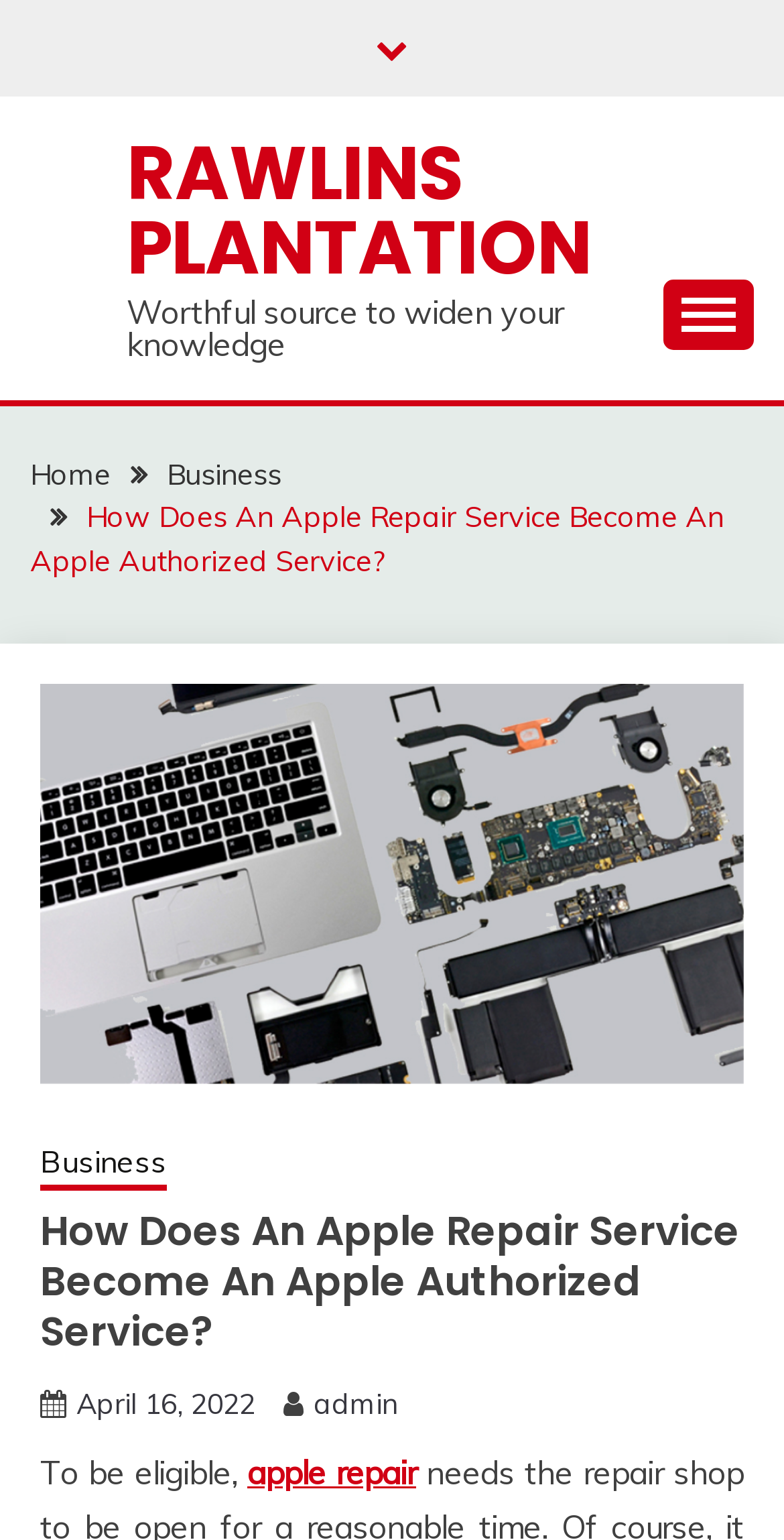Please identify the bounding box coordinates of the clickable area that will allow you to execute the instruction: "expand primary menu".

[0.846, 0.181, 0.962, 0.227]